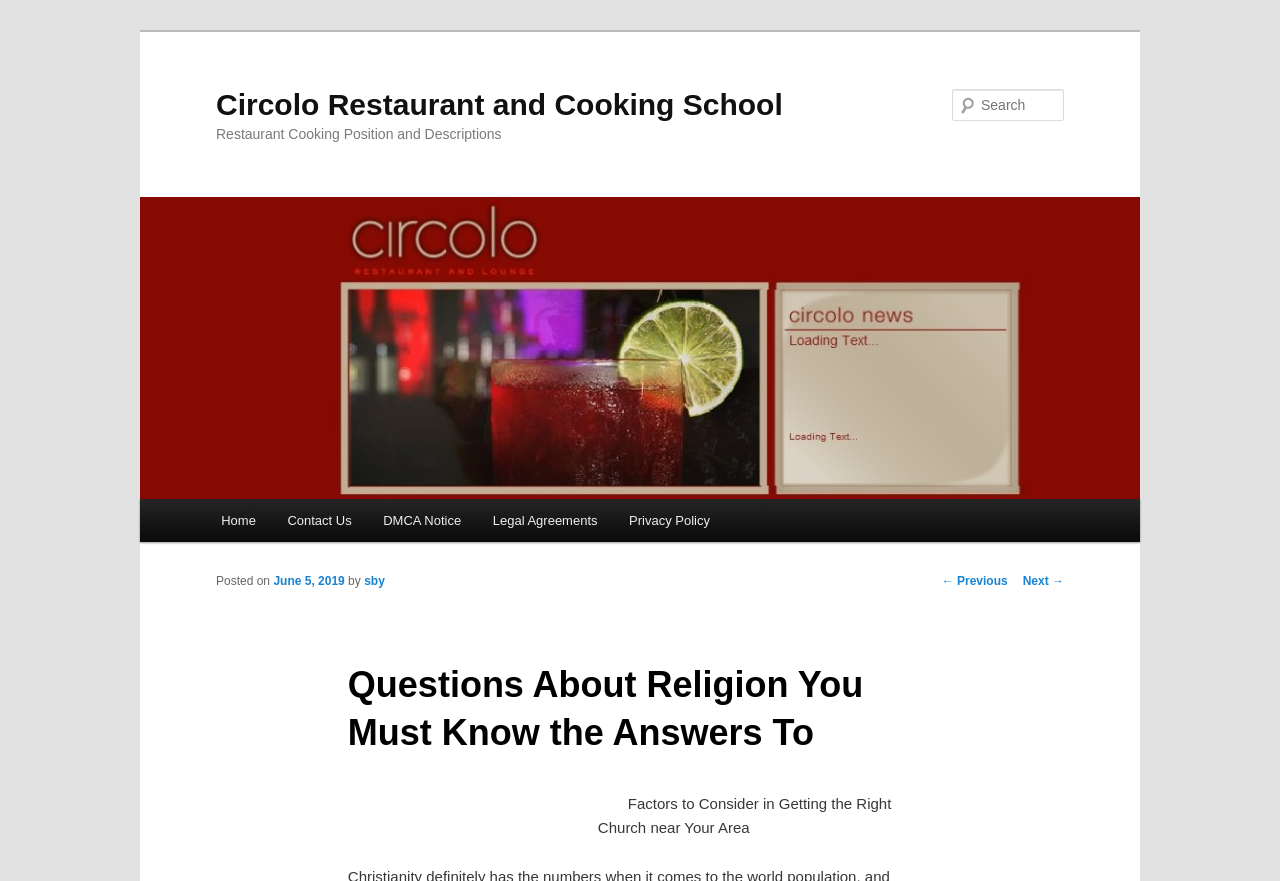How many links are there in the main menu?
Using the image as a reference, give a one-word or short phrase answer.

6